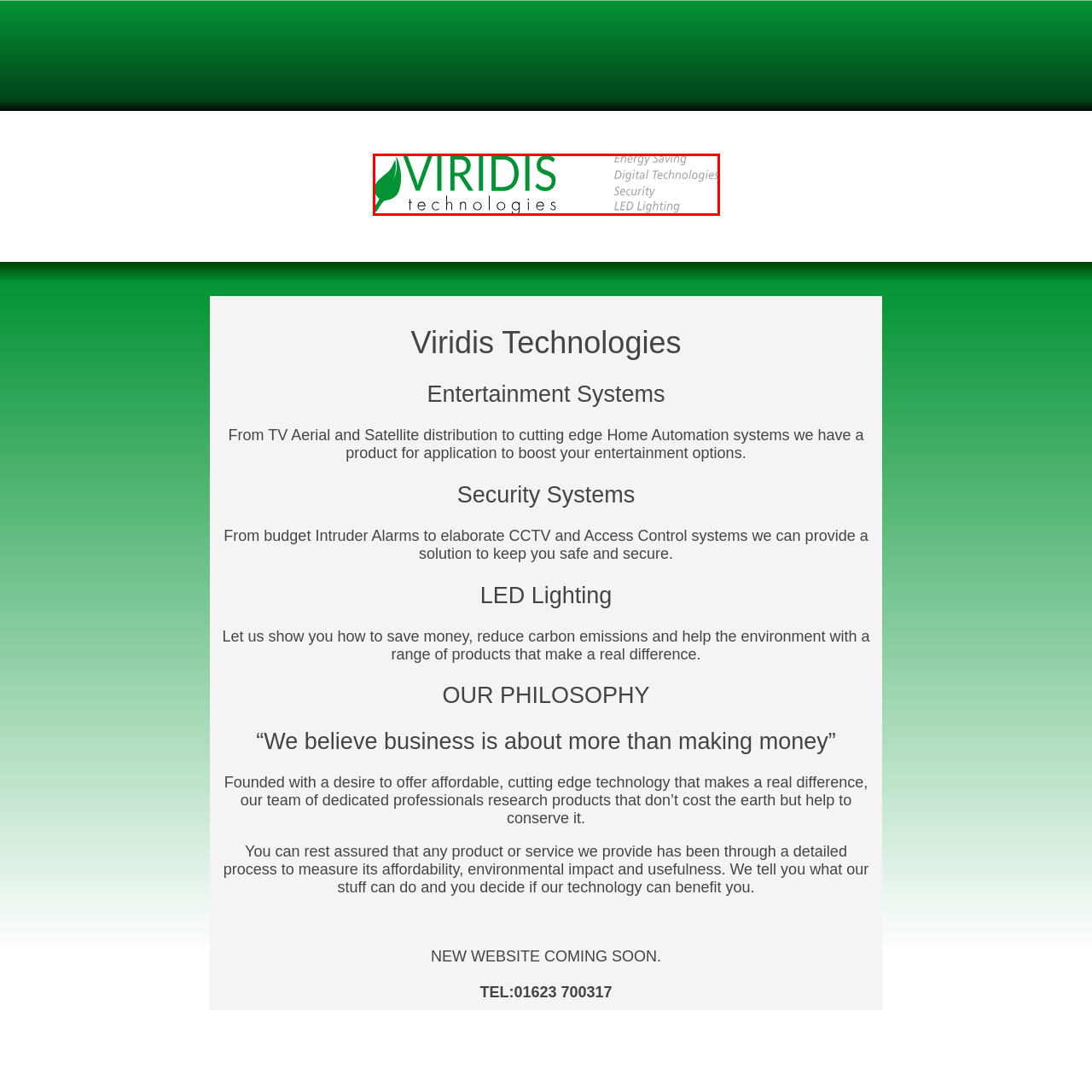How many service areas are listed?
Look closely at the image within the red bounding box and respond to the question with one word or a brief phrase.

4